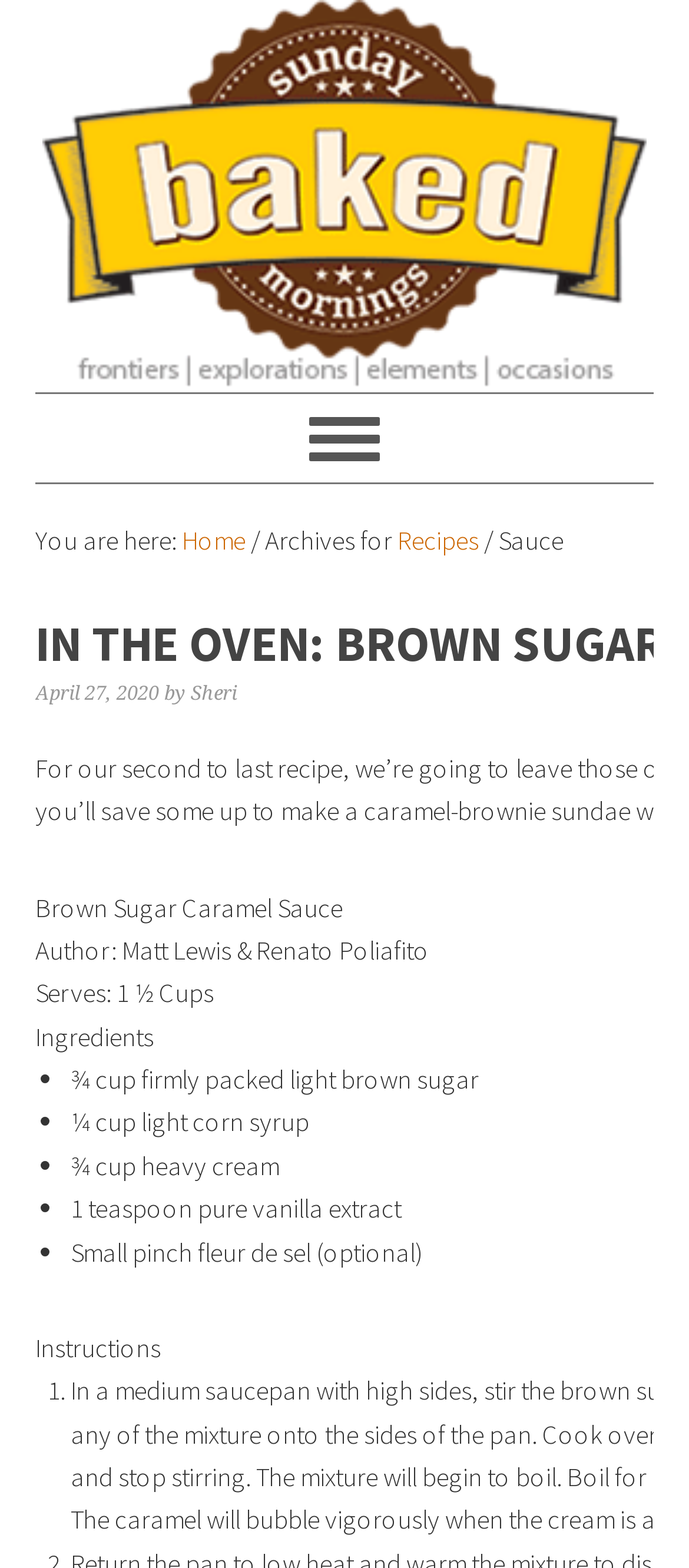Examine the image and give a thorough answer to the following question:
Who are the authors of the recipe?

The authors of the recipe are mentioned in the text 'Author: Matt Lewis & Renato Poliafito' which is located below the recipe title and above the 'Serves' information.